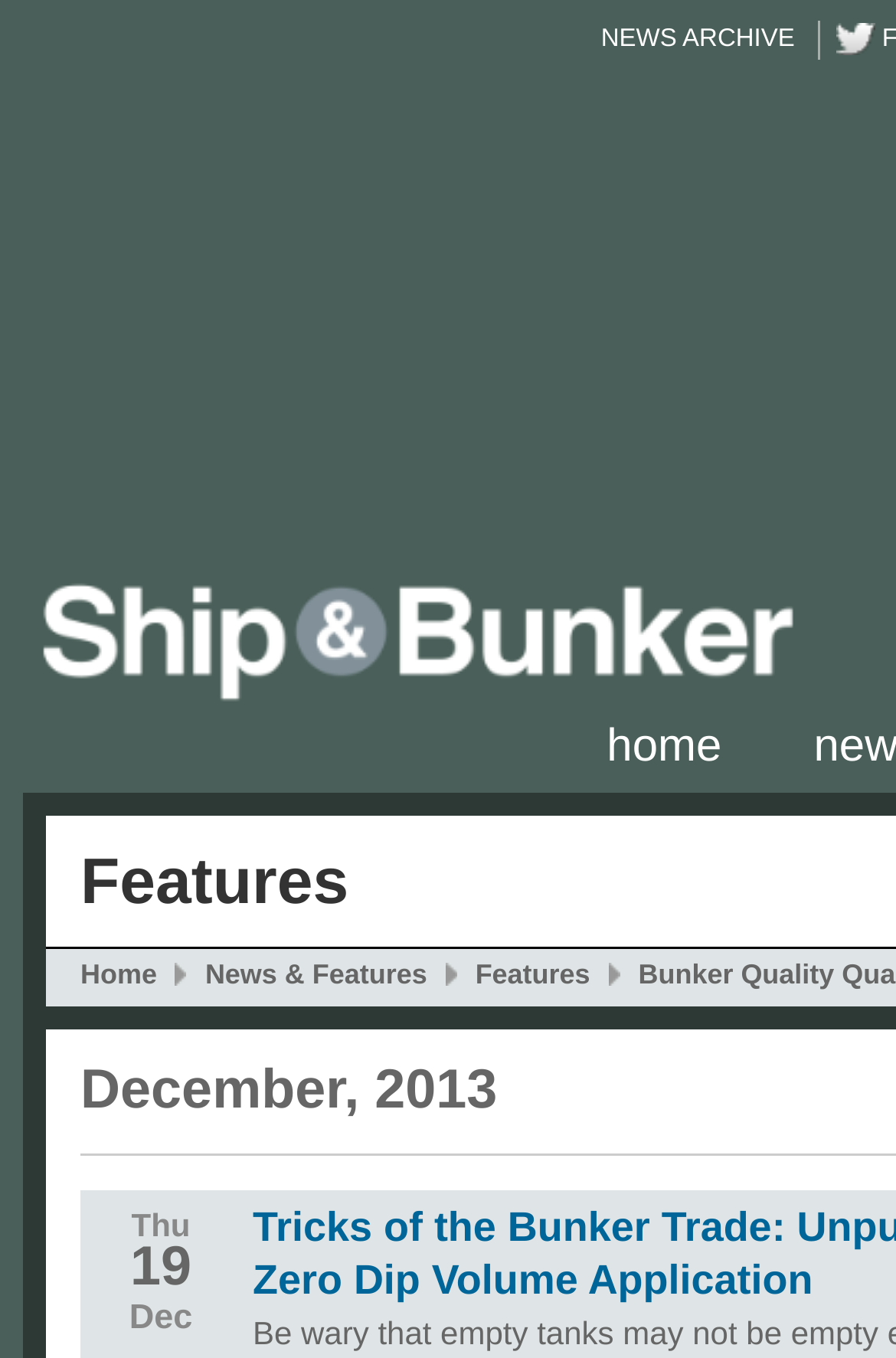How many sub-links are there under 'News & Features'?
Offer a detailed and exhaustive answer to the question.

Under the 'News & Features' link, I found two sub-links: 'News' and 'Features'. These sub-links are positioned below the 'News & Features' link, as indicated by their y1 and y2 coordinates.